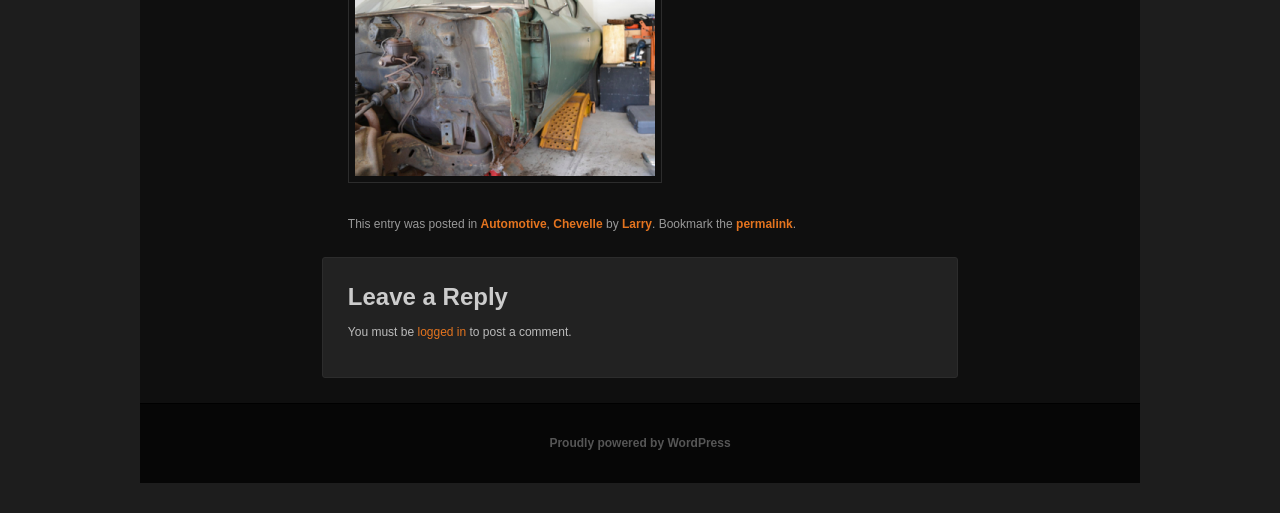Please answer the following question using a single word or phrase: 
Who is the author of the current post?

Larry